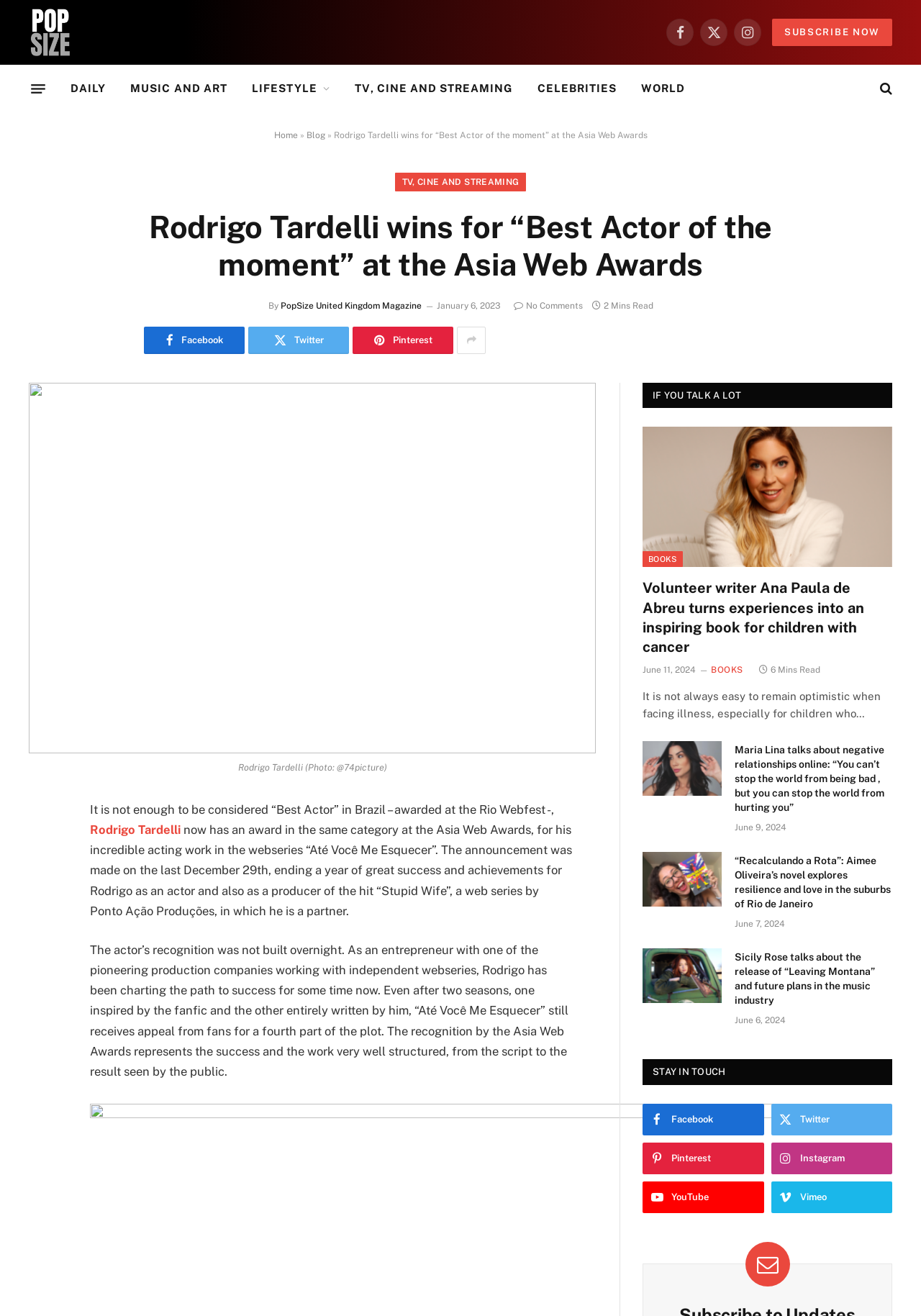Please specify the bounding box coordinates of the region to click in order to perform the following instruction: "Share the article on Facebook".

[0.031, 0.633, 0.062, 0.655]